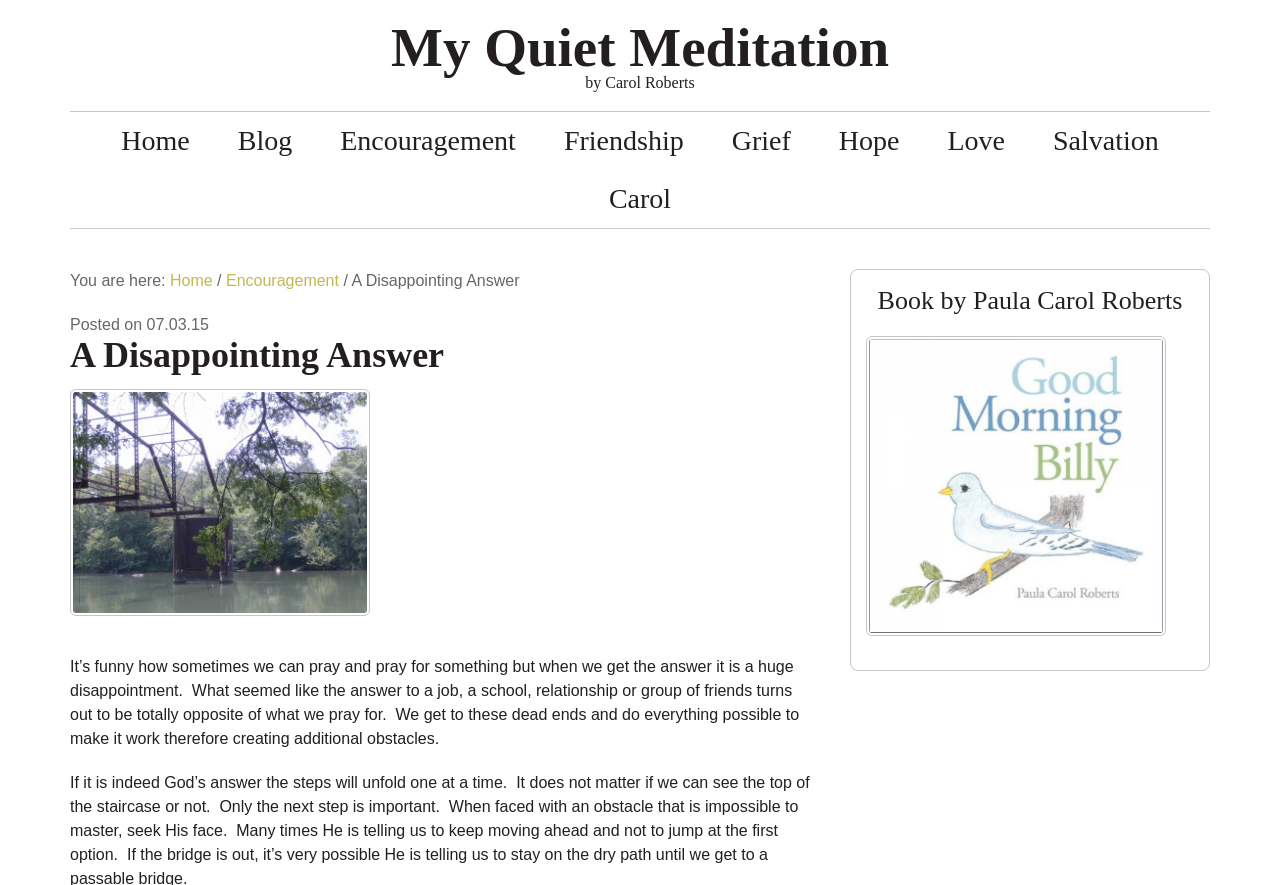How many links are in the main navigation menu?
Please provide a single word or phrase as your answer based on the screenshot.

8